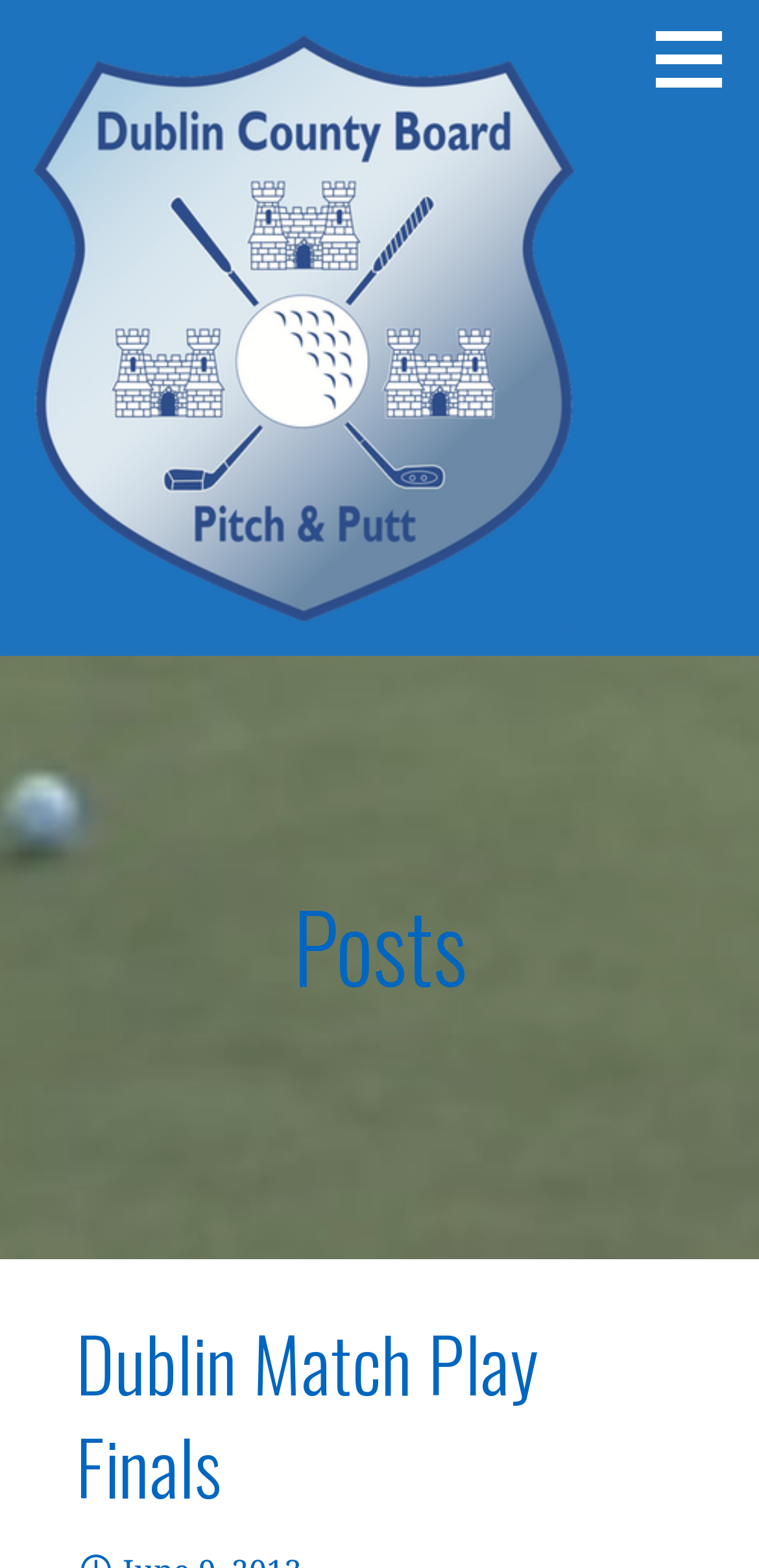Give a detailed account of the webpage, highlighting key information.

The webpage is about the Dublin Match Play Finals, specifically related to the Dublin Pitch & Putt County Board. At the top right corner, there is a button with no text. Below the button, on the top left side, there is a link to the Dublin Pitch & Putt County Board, accompanied by an image with the same name. 

Below the image, there is a larger link with the text "DUBLIN PITCH & PUTT COUNTY BOARD" spanning across most of the page width. Above this link, there is a short phrase "pitch and putt" in static text. 

Further down the page, there is a heading titled "Posts" that takes up most of the page width. Within the "Posts" section, there is a subheading titled "Dublin Match Play Finals", which is the main topic of the webpage.